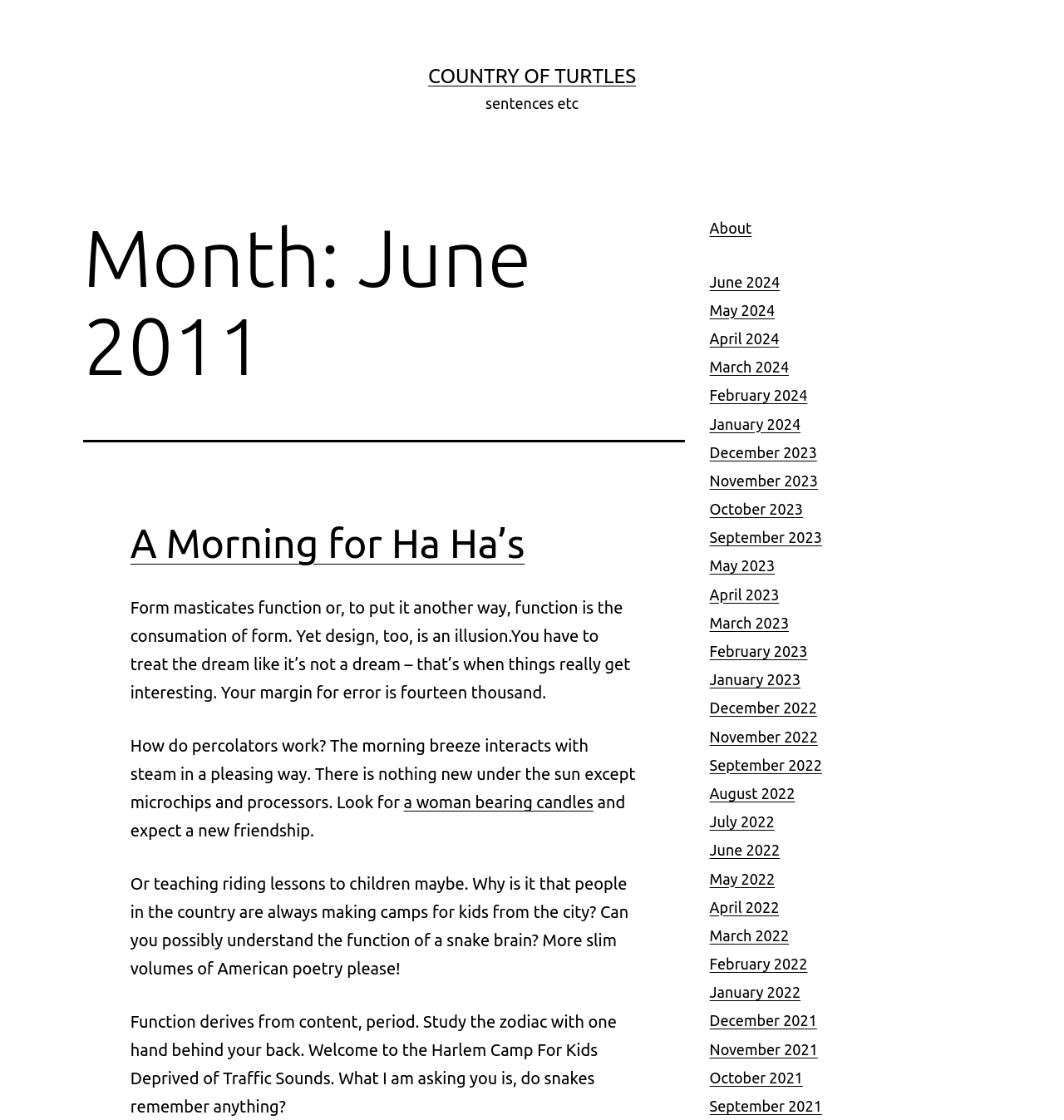Please mark the bounding box coordinates of the area that should be clicked to carry out the instruction: "Read the 'A Morning for Ha Ha’s' article".

[0.122, 0.464, 0.493, 0.505]